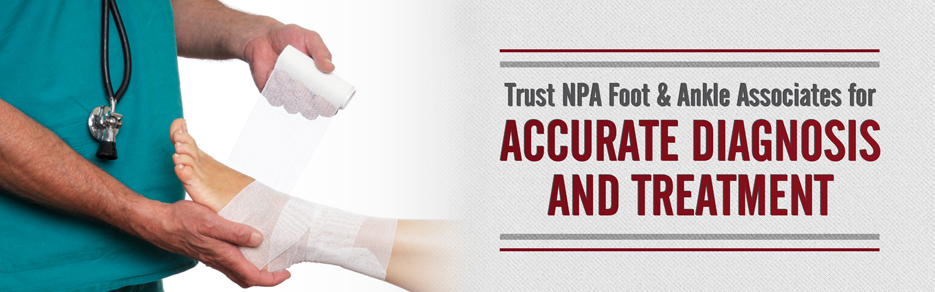Offer a detailed explanation of the image's components.

In this image, a healthcare professional in scrubs is skillfully wrapping a patient's foot with a bandage, indicating a focus on foot care. The scene is accompanied by a prominent message that emphasizes the expertise of NPA Foot & Ankle Associates, which offers "ACCURATE DIAGNOSIS AND TREATMENT." This visual conveys a sense of trust and professionalism, underscoring the importance of proper medical care for foot-related conditions. The use of clear, bold typography reinforces the commitment to patient well-being and specialized care in foot and ankle health. The backdrop features a textured surface, adding depth to the presentation while keeping the focus on the treatment being administered.